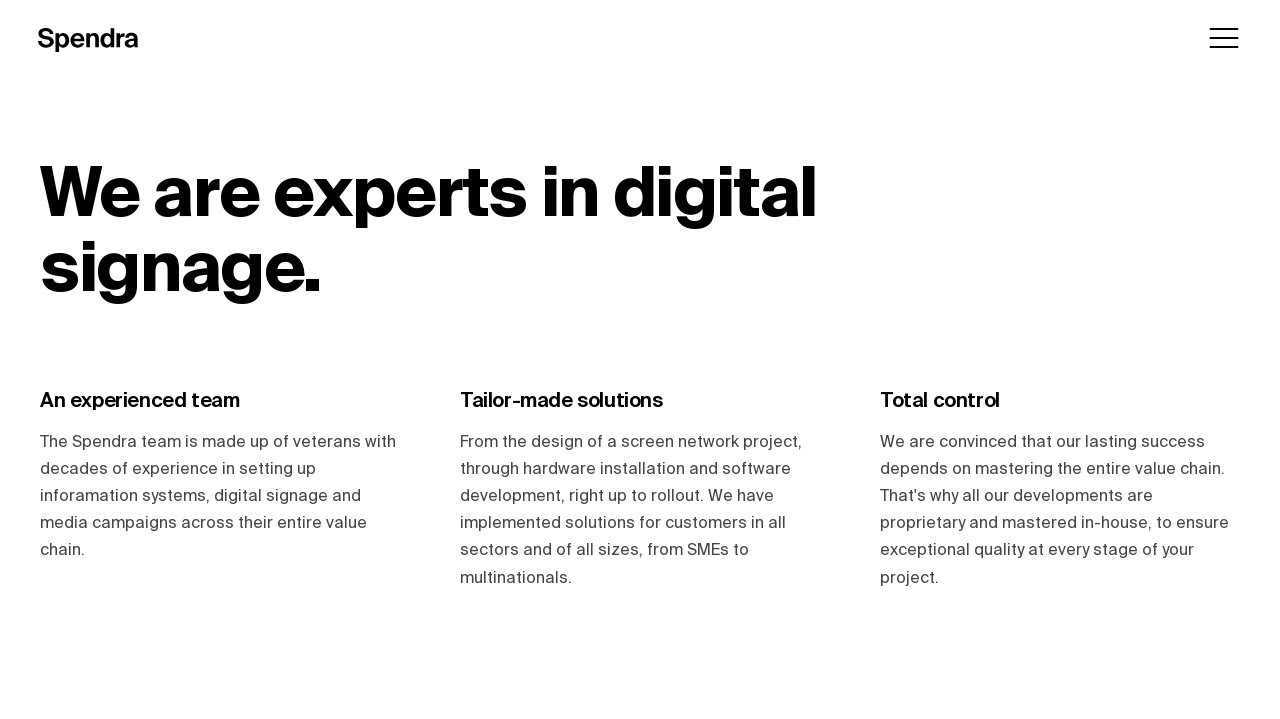Offer a thorough description of the webpage.

The webpage is titled "Spendra" and appears to be a company's website. At the top, there is a header section with a logo image on the left and a button with an image on the right. Below the logo, there are three buttons with images, aligned horizontally. 

On the left side of the page, there is a navigation menu with links to "Home page", "About us", and "Contact-us". 

On the right side of the page, there is a section with the company's address, including street, city, and country. Below the address, there is a "Contact-us" section with links to an email address, phone number, and three language options (EN, FR, DE).

The main content of the page is divided into three sections. The first section has a heading "We are experts in digital signage" and a brief description of the company's expertise. The second section has a heading "An experienced team" and a paragraph describing the team's experience. The third section has a heading "Tailor-made solutions" and a paragraph describing the company's solutions for customers. 

Finally, there is a fourth section with a heading "Total control", but it does not have any accompanying text.